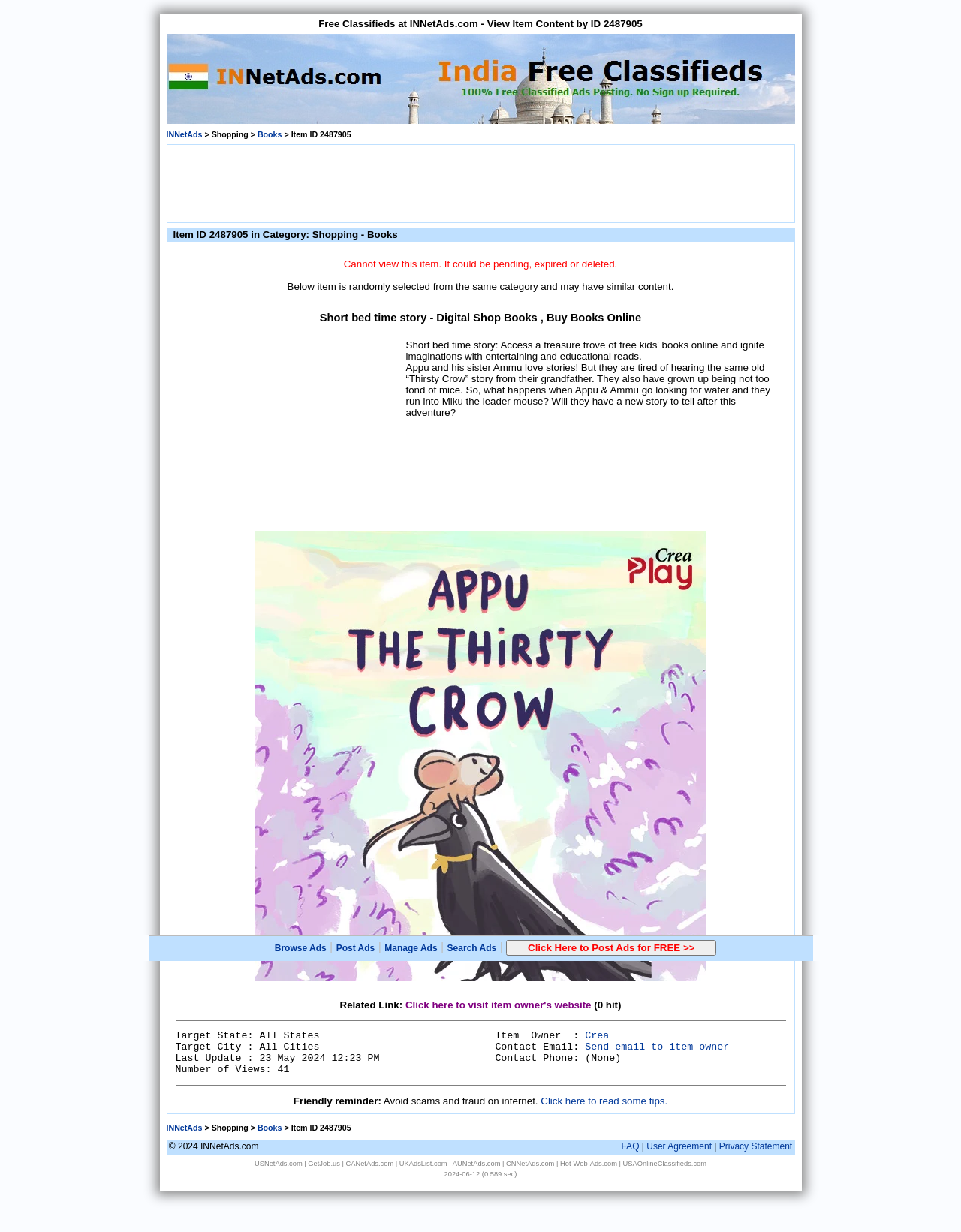Please pinpoint the bounding box coordinates for the region I should click to adhere to this instruction: "Click on the link to browse ads".

[0.286, 0.765, 0.34, 0.774]